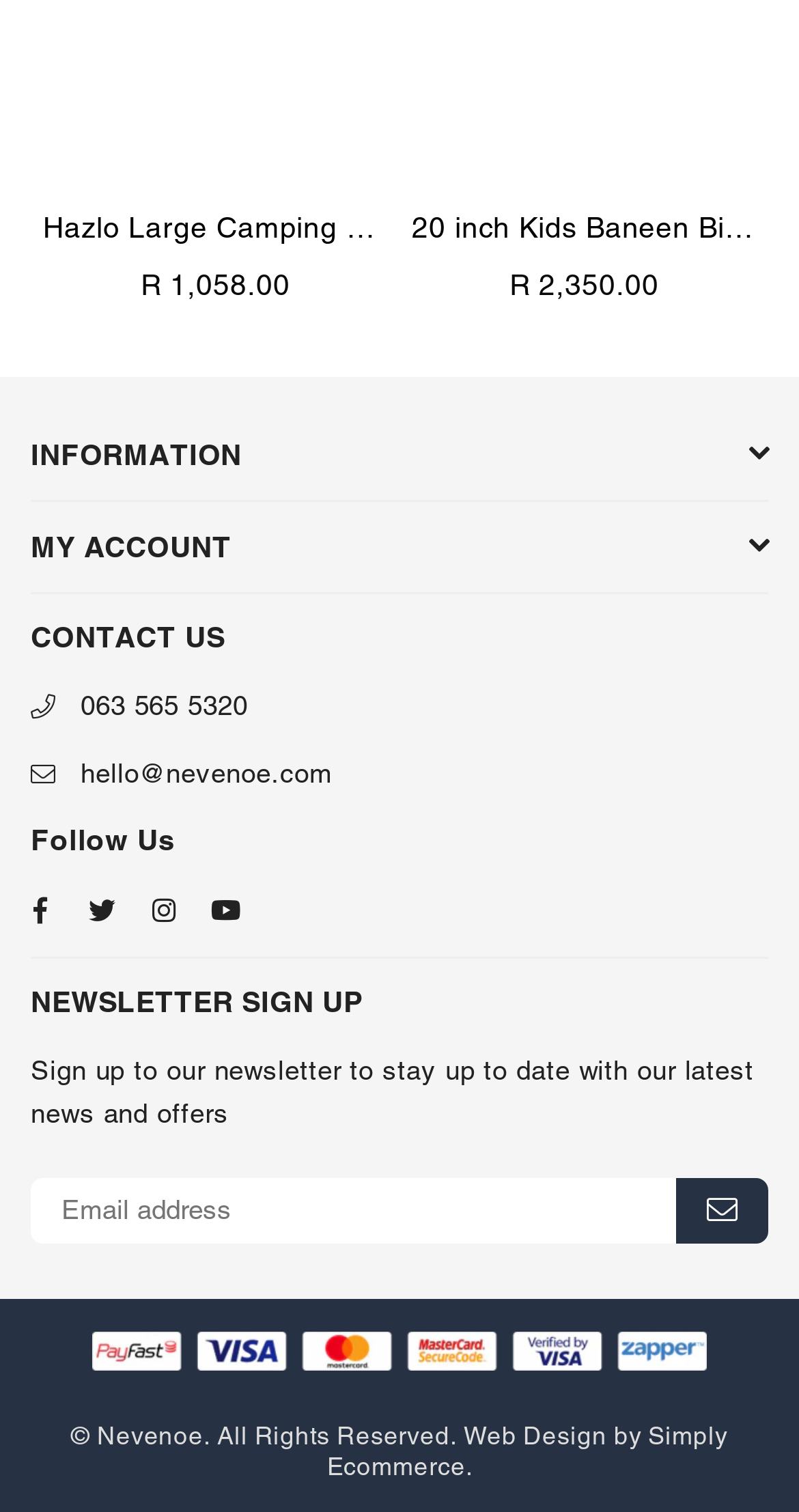Using the webpage screenshot and the element description Web Design by Simply Ecommerce., determine the bounding box coordinates. Specify the coordinates in the format (top-left x, top-left y, bottom-right x, bottom-right y) with values ranging from 0 to 1.

[0.409, 0.941, 0.911, 0.979]